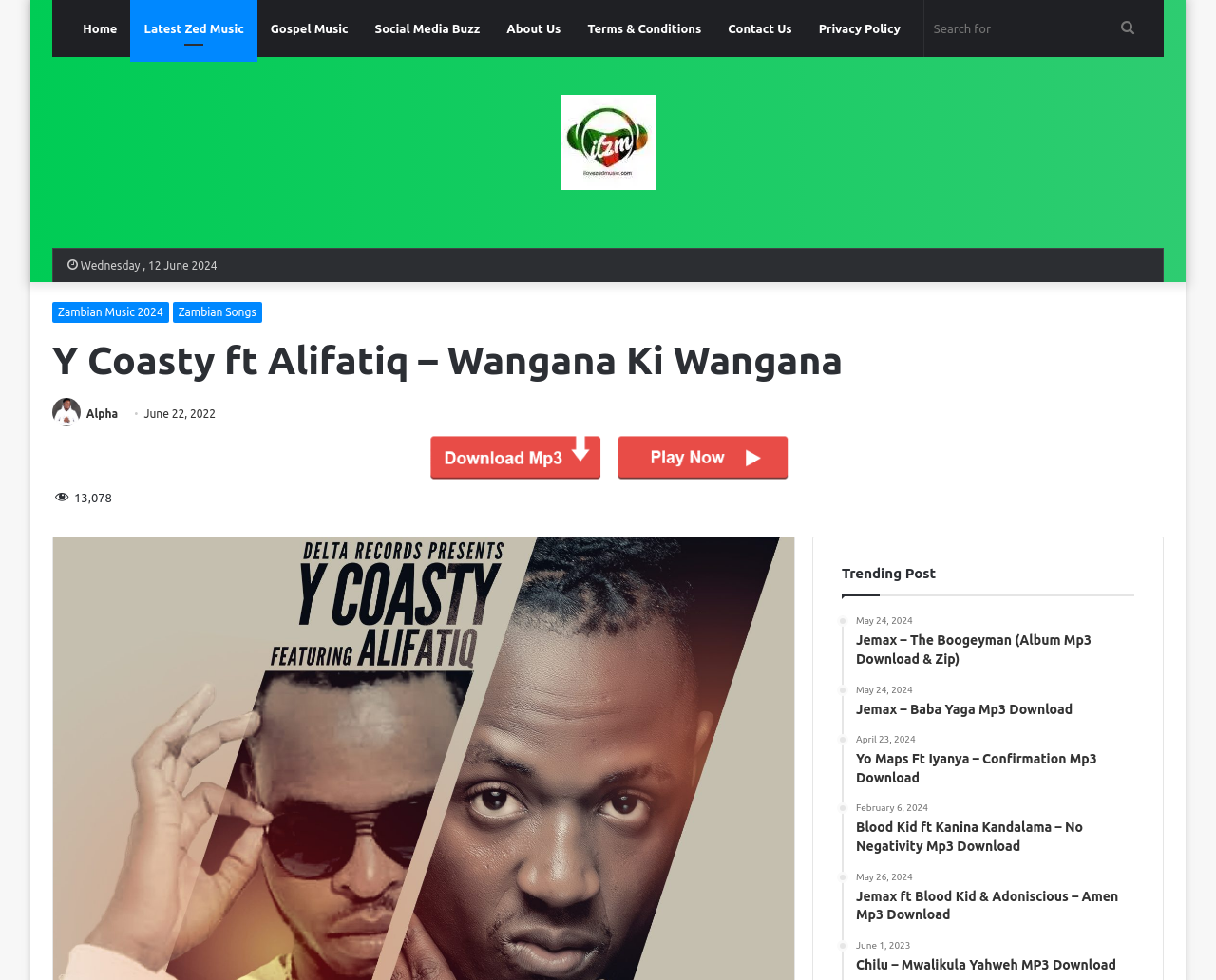What is the name of the artist featured on this page?
Using the information from the image, give a concise answer in one word or a short phrase.

Y Coasty